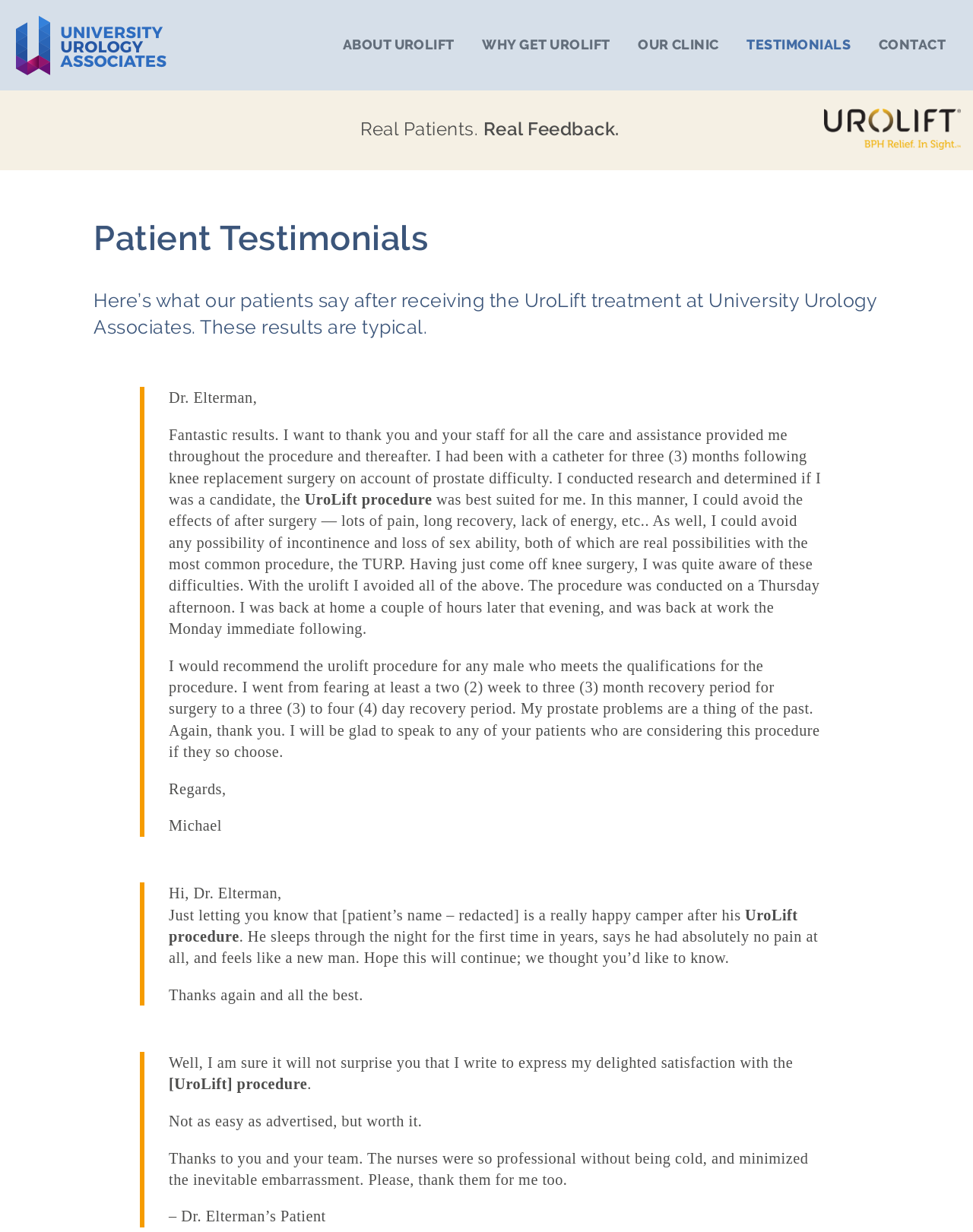Find the bounding box coordinates of the UI element according to this description: "Contact".

[0.89, 0.015, 0.984, 0.058]